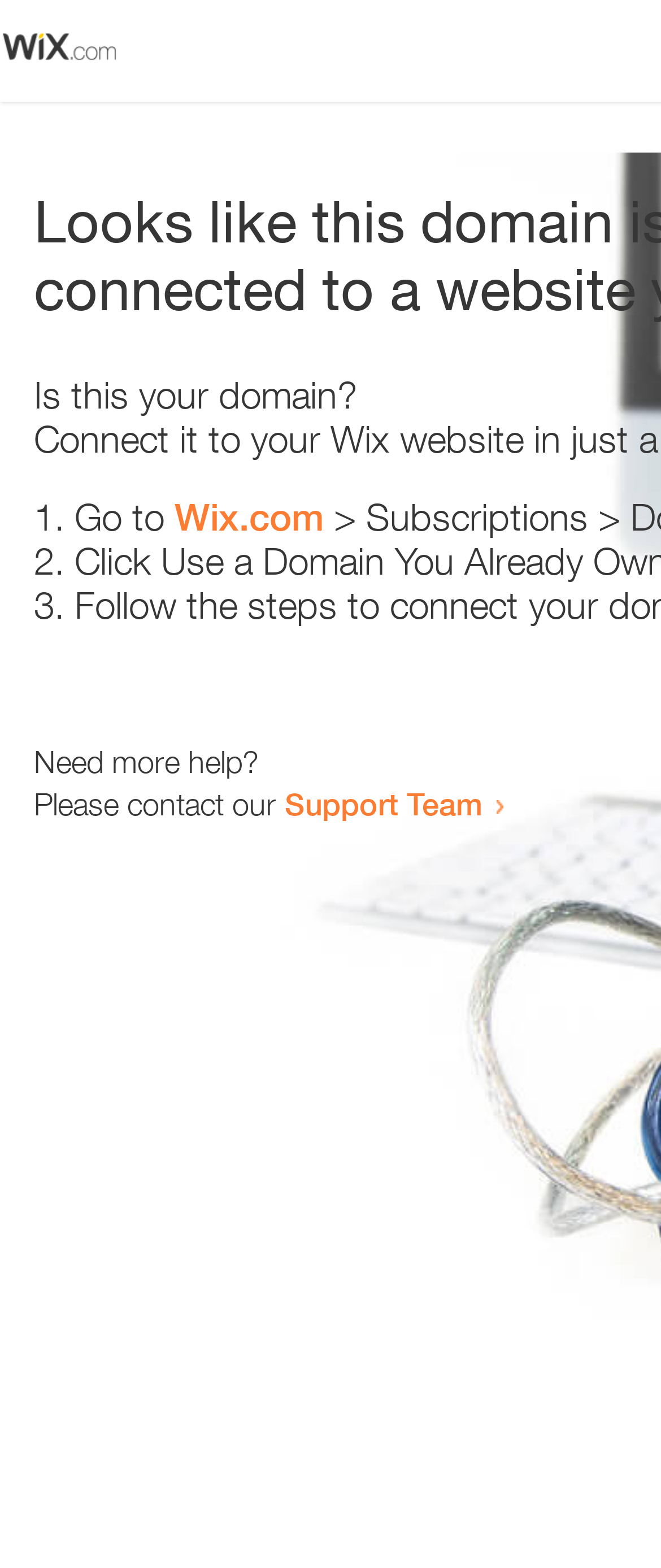Respond to the following question with a brief word or phrase:
How many sentences are there in the main text?

3